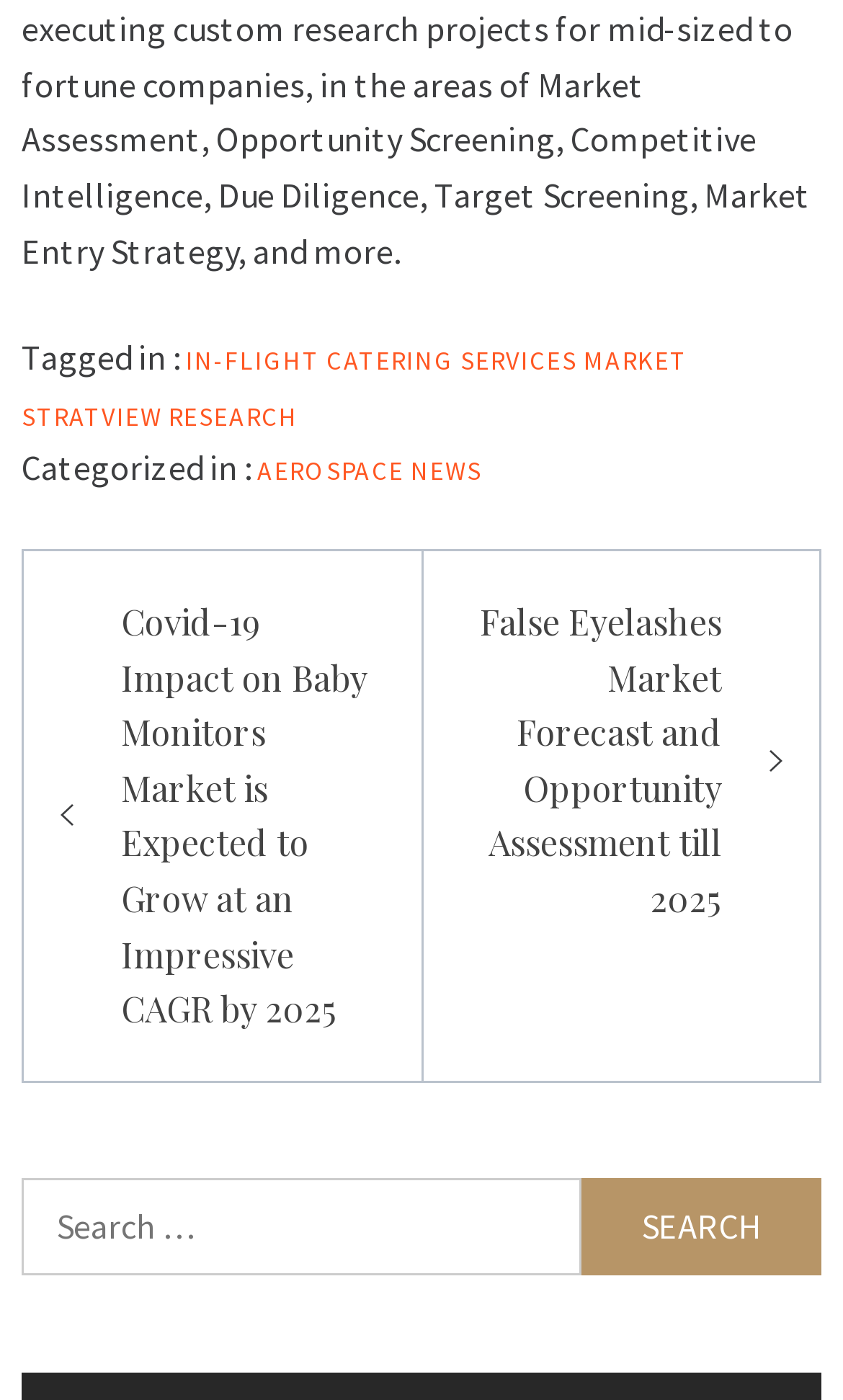Given the element description Stratview Research, identify the bounding box coordinates for the UI element on the webpage screenshot. The format should be (top-left x, top-left y, bottom-right x, bottom-right y), with values between 0 and 1.

[0.026, 0.285, 0.354, 0.308]